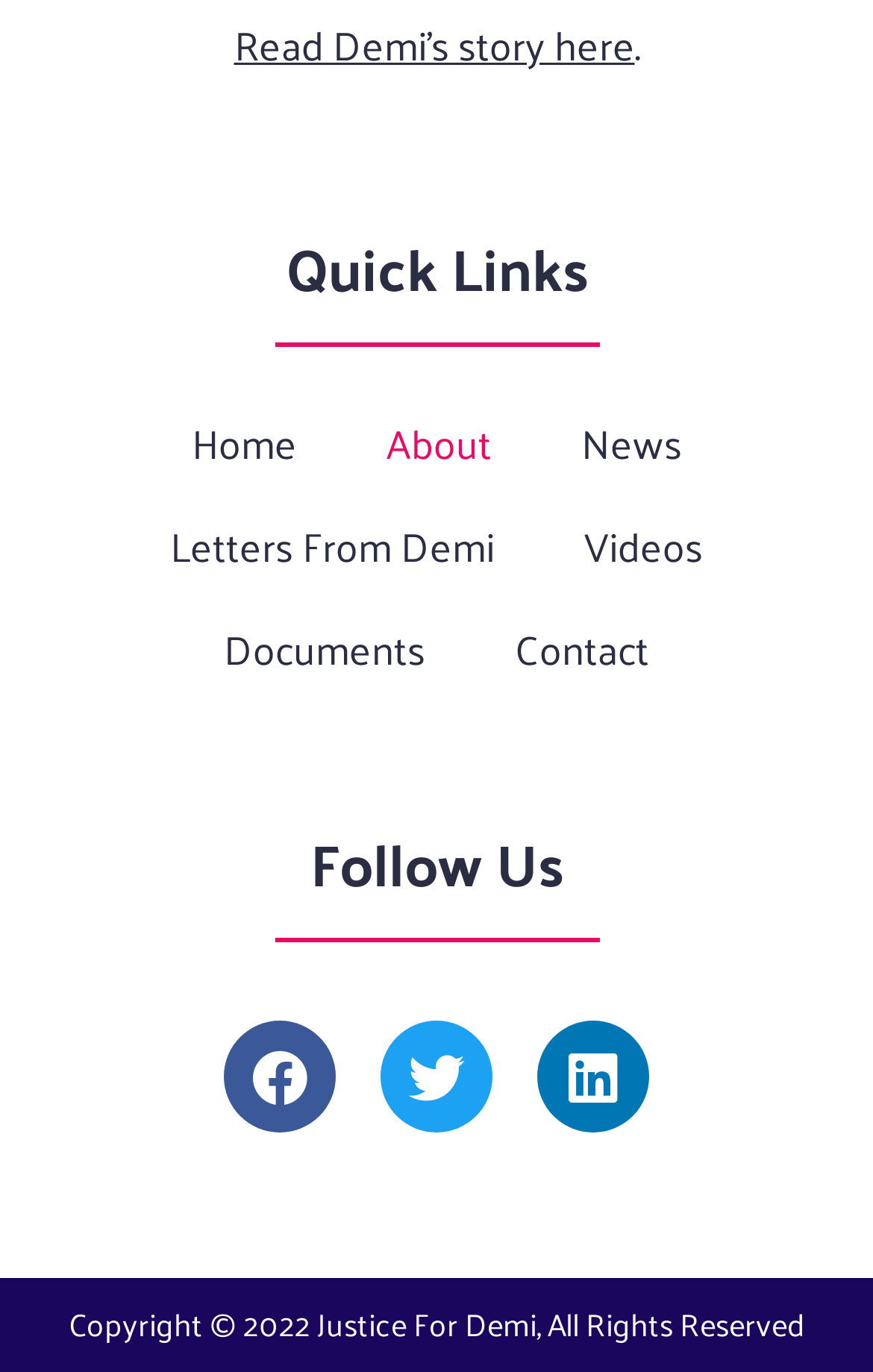How many social media links are there in the Follow Us section?
Respond with a short answer, either a single word or a phrase, based on the image.

3